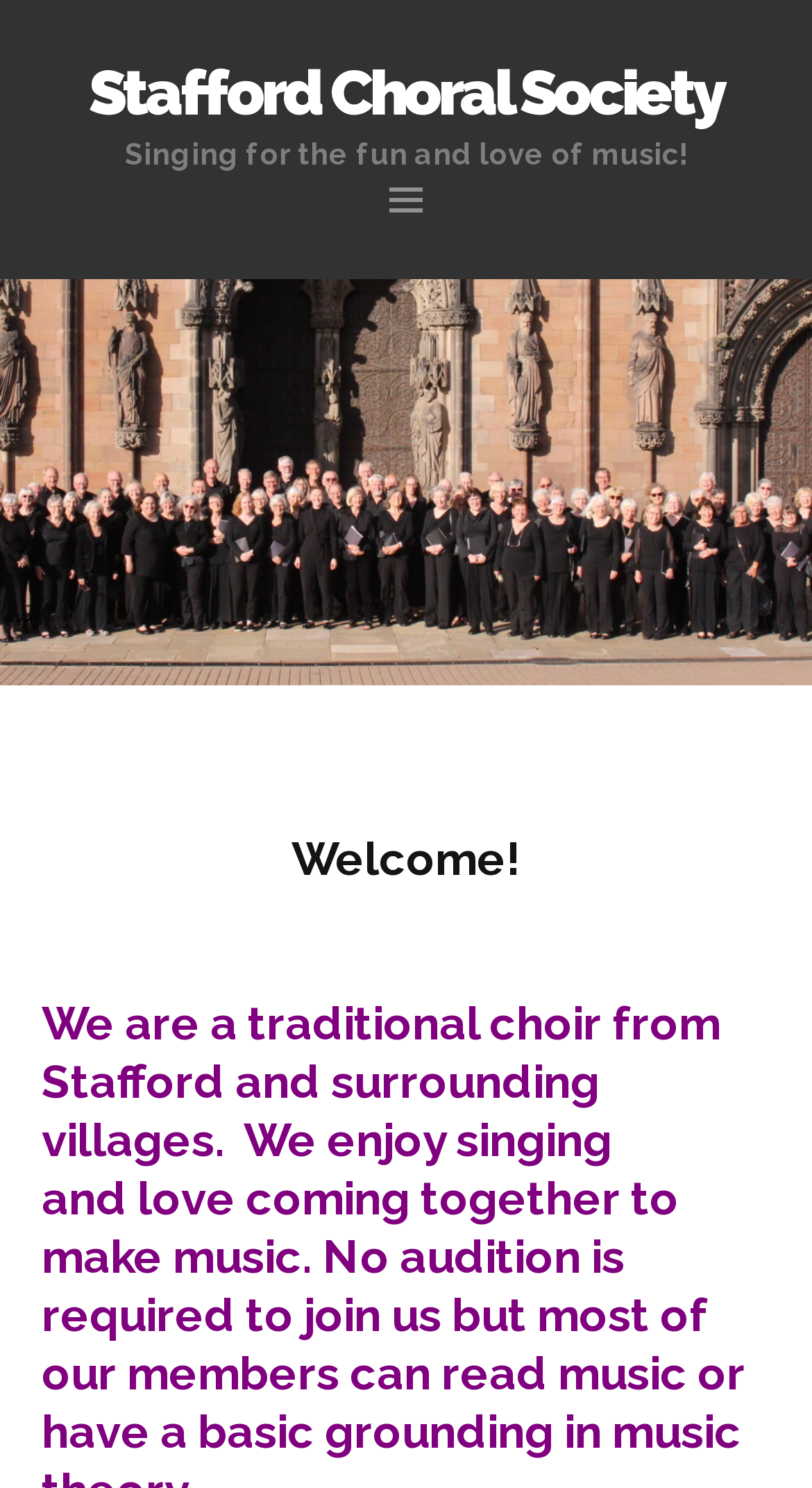Identify and provide the title of the webpage.

Stafford Choral Society